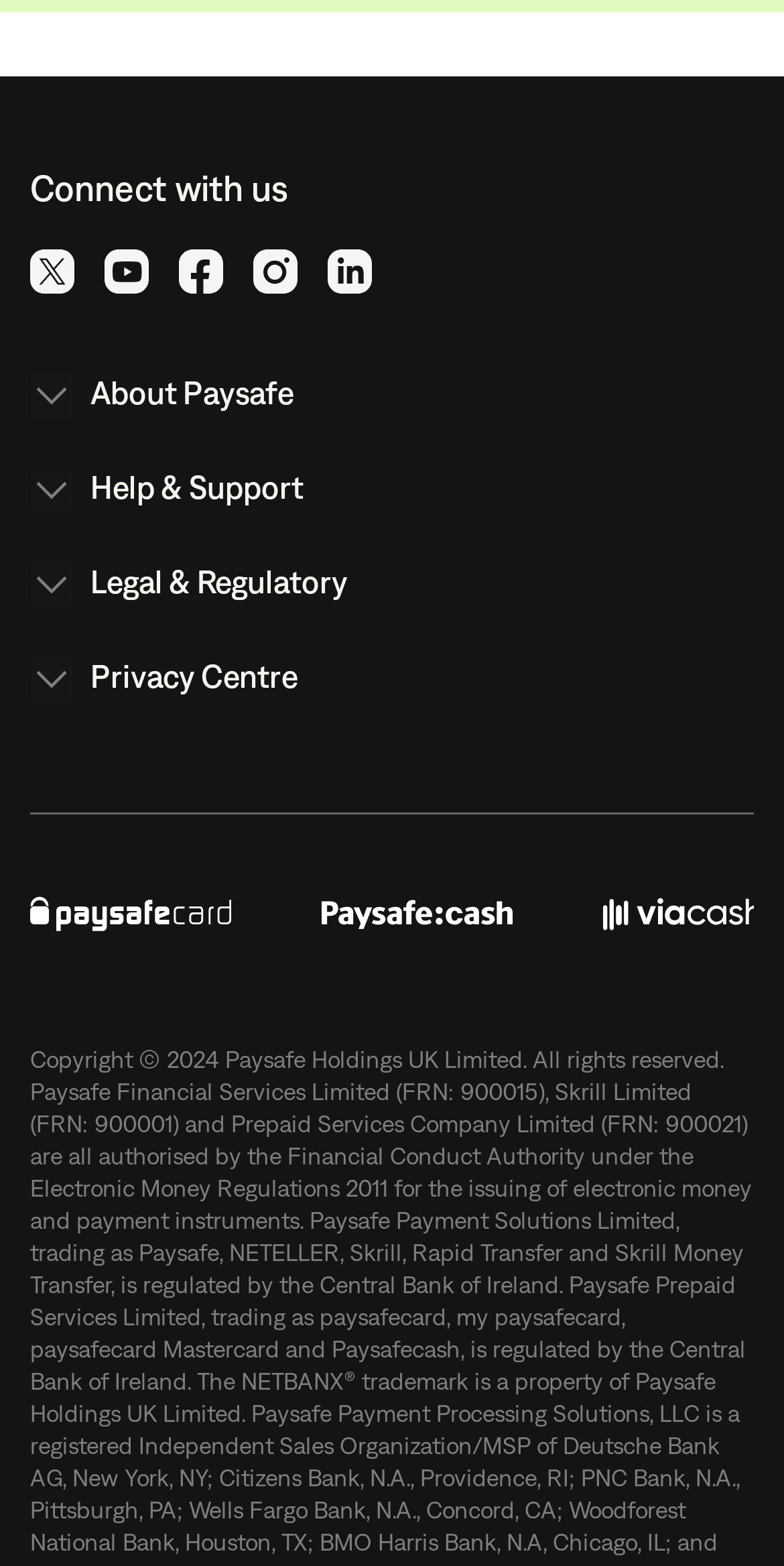Predict the bounding box coordinates of the area that should be clicked to accomplish the following instruction: "Visit Paysafecard website". The bounding box coordinates should consist of four float numbers between 0 and 1, i.e., [left, top, right, bottom].

[0.038, 0.567, 0.295, 0.59]